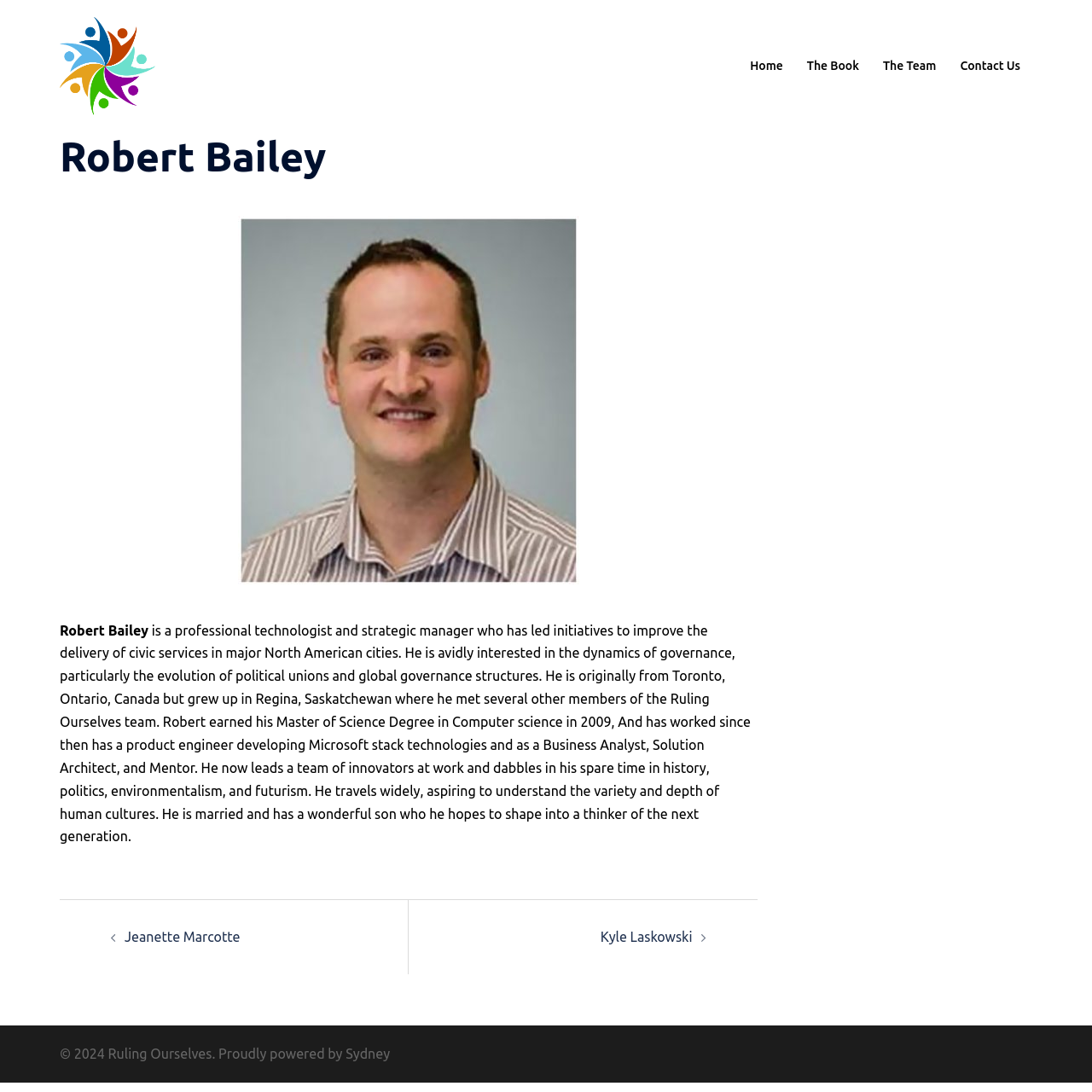Identify the bounding box for the UI element described as: "Application". The coordinates should be four float numbers between 0 and 1, i.e., [left, top, right, bottom].

None